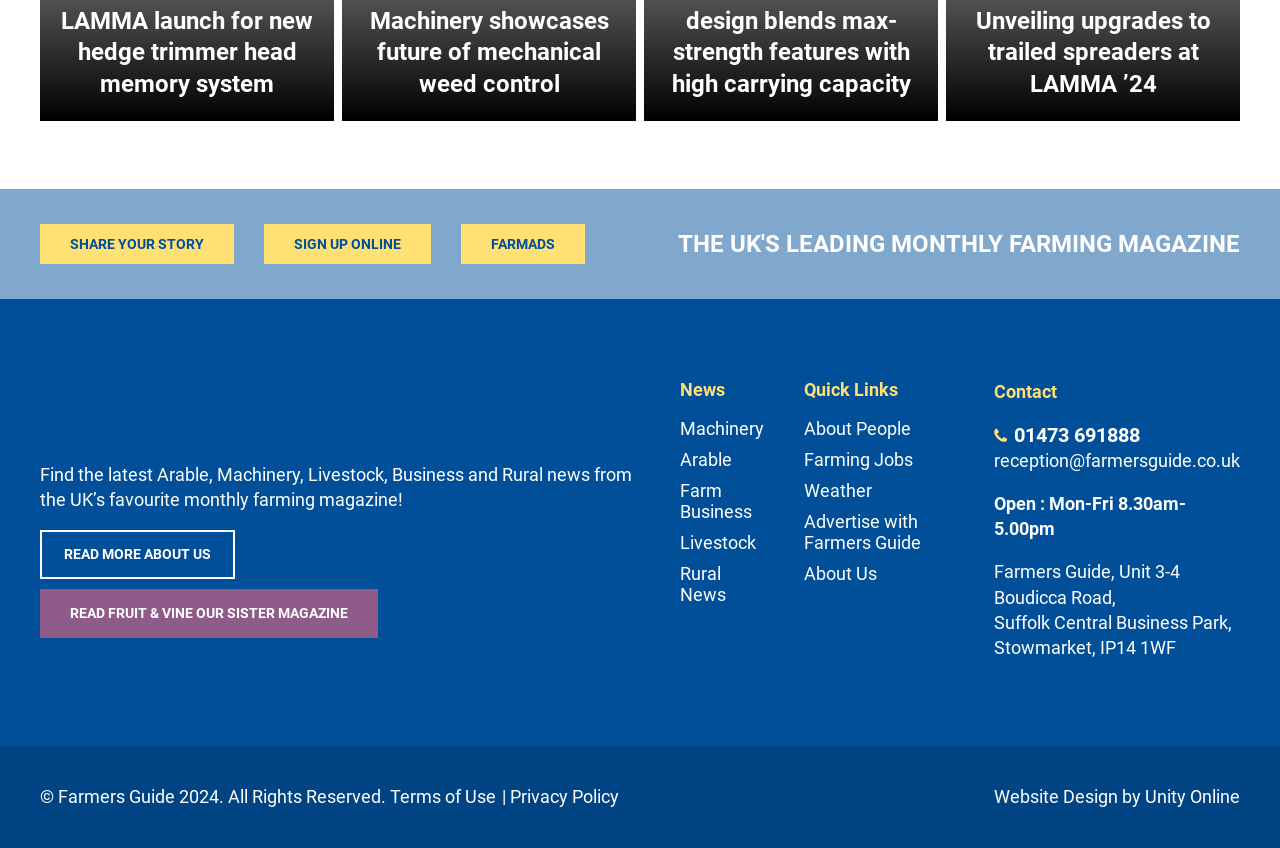What are the office hours of the magazine?
From the image, respond using a single word or phrase.

Mon-Fri 8.30am-5.00pm